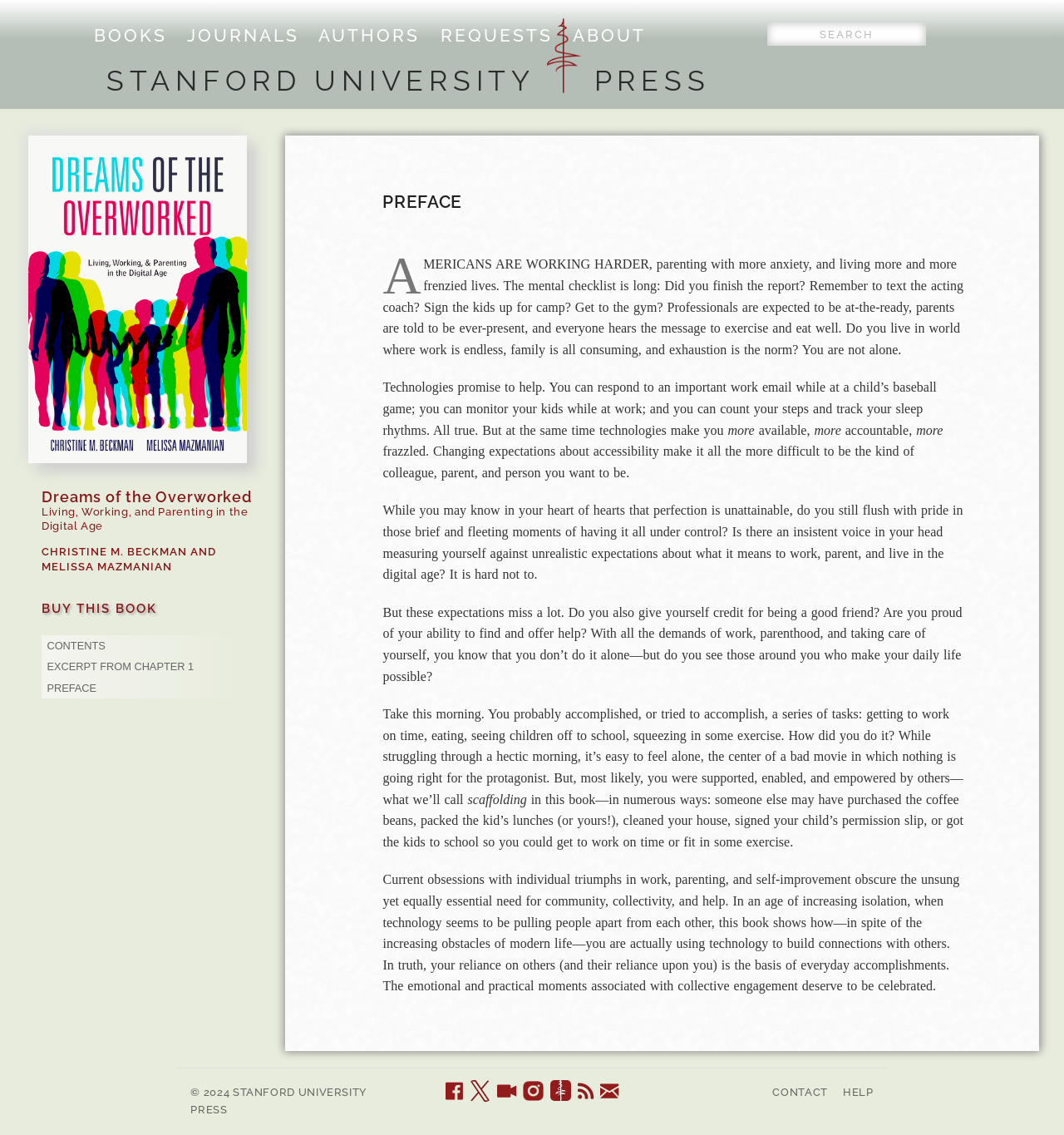For the following element description, predict the bounding box coordinates in the format (top-left x, top-left y, bottom-right x, bottom-right y). All values should be floating point numbers between 0 and 1. Description: parent_node: Dreams of the Overworked

[0.039, 0.256, 0.244, 0.269]